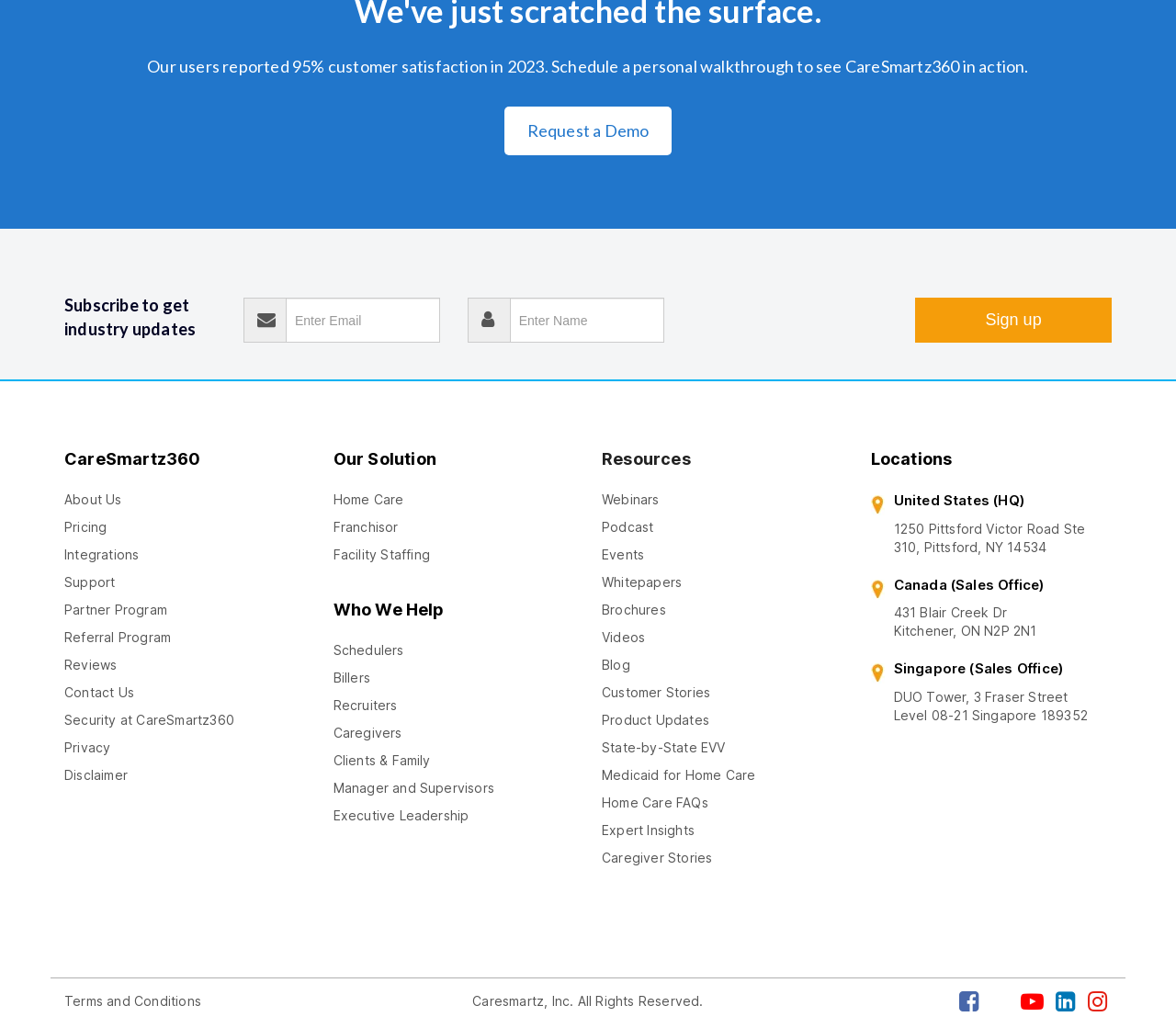What is the customer satisfaction rate reported by users in 2023?
Give a detailed explanation using the information visible in the image.

The static text at the top of the webpage mentions that 'Our users reported 95% customer satisfaction in 2023', which indicates the customer satisfaction rate reported by users in 2023.